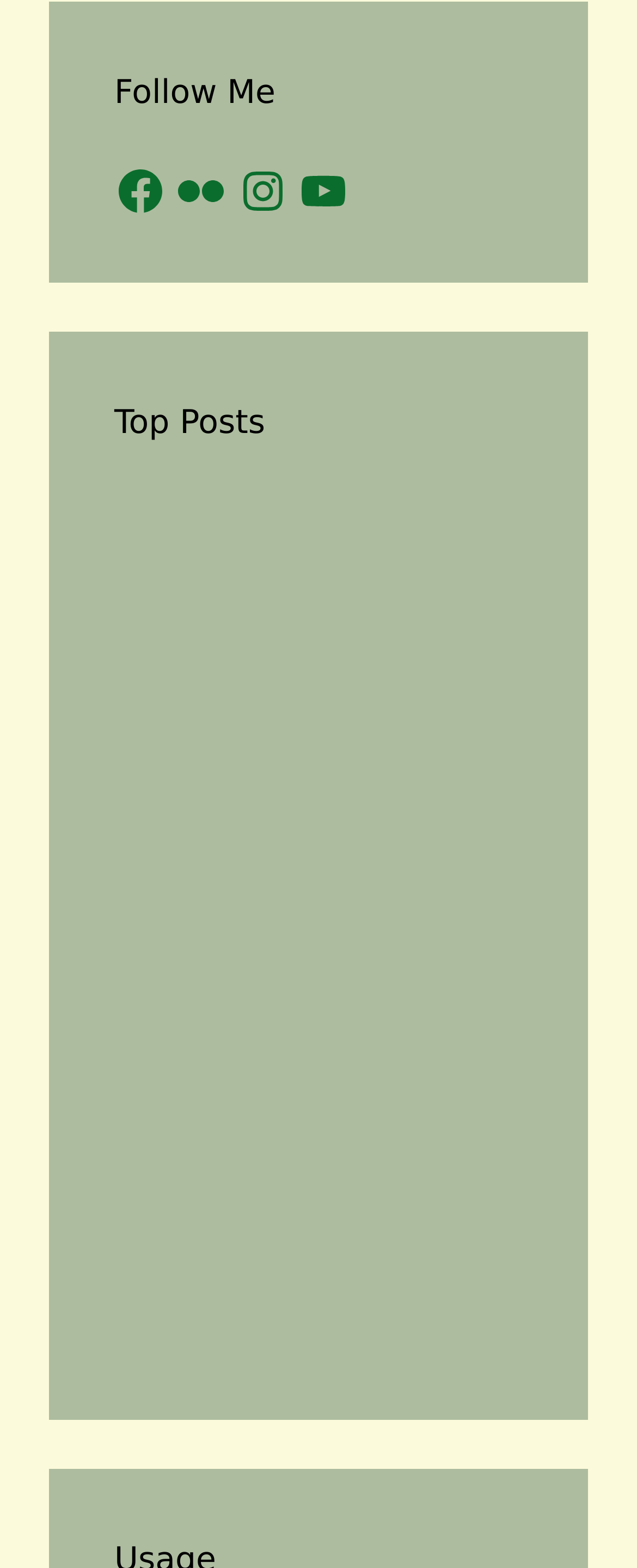What is the purpose of the images in the blog posts?
Please provide a comprehensive and detailed answer to the question.

The images in the blog posts are likely used to illustrate the content of the post, providing a visual representation of the topic or subject being discussed. They may also help to break up the text and make the post more engaging and visually appealing.